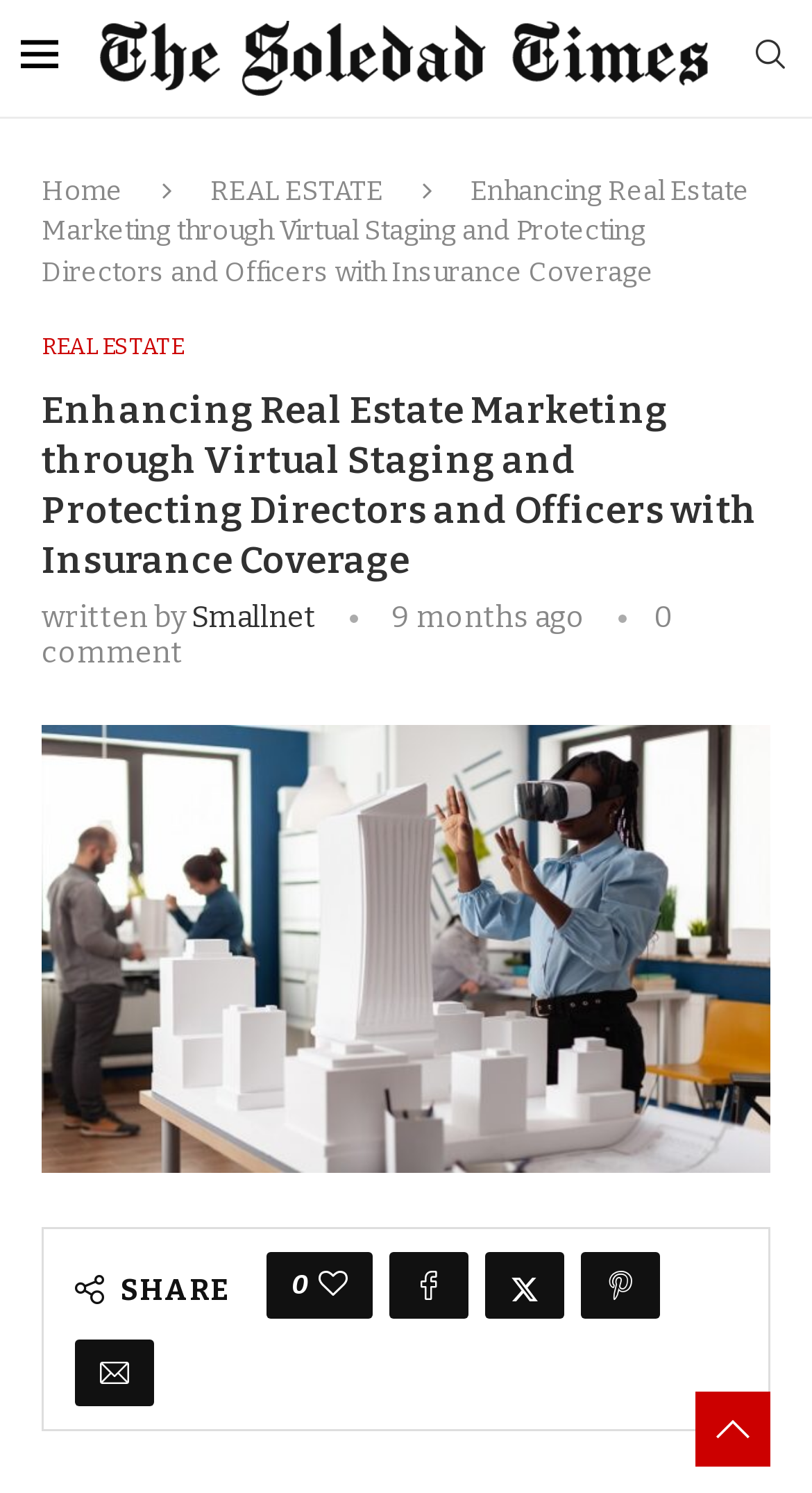Identify the bounding box for the given UI element using the description provided. Coordinates should be in the format (top-left x, top-left y, bottom-right x, bottom-right y) and must be between 0 and 1. Here is the description: Facebook

[0.479, 0.839, 0.577, 0.883]